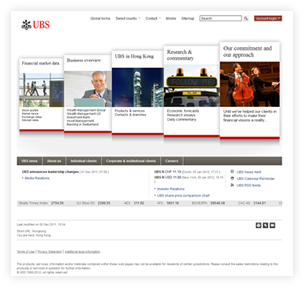What is the purpose of the 'Research & Commentary' section?
Carefully analyze the image and provide a thorough answer to the question.

The 'Research & Commentary' section is likely intended to provide insights and analysis on market trends and investment strategies, supporting the company's commitment to client service and helping clients make informed investment decisions.